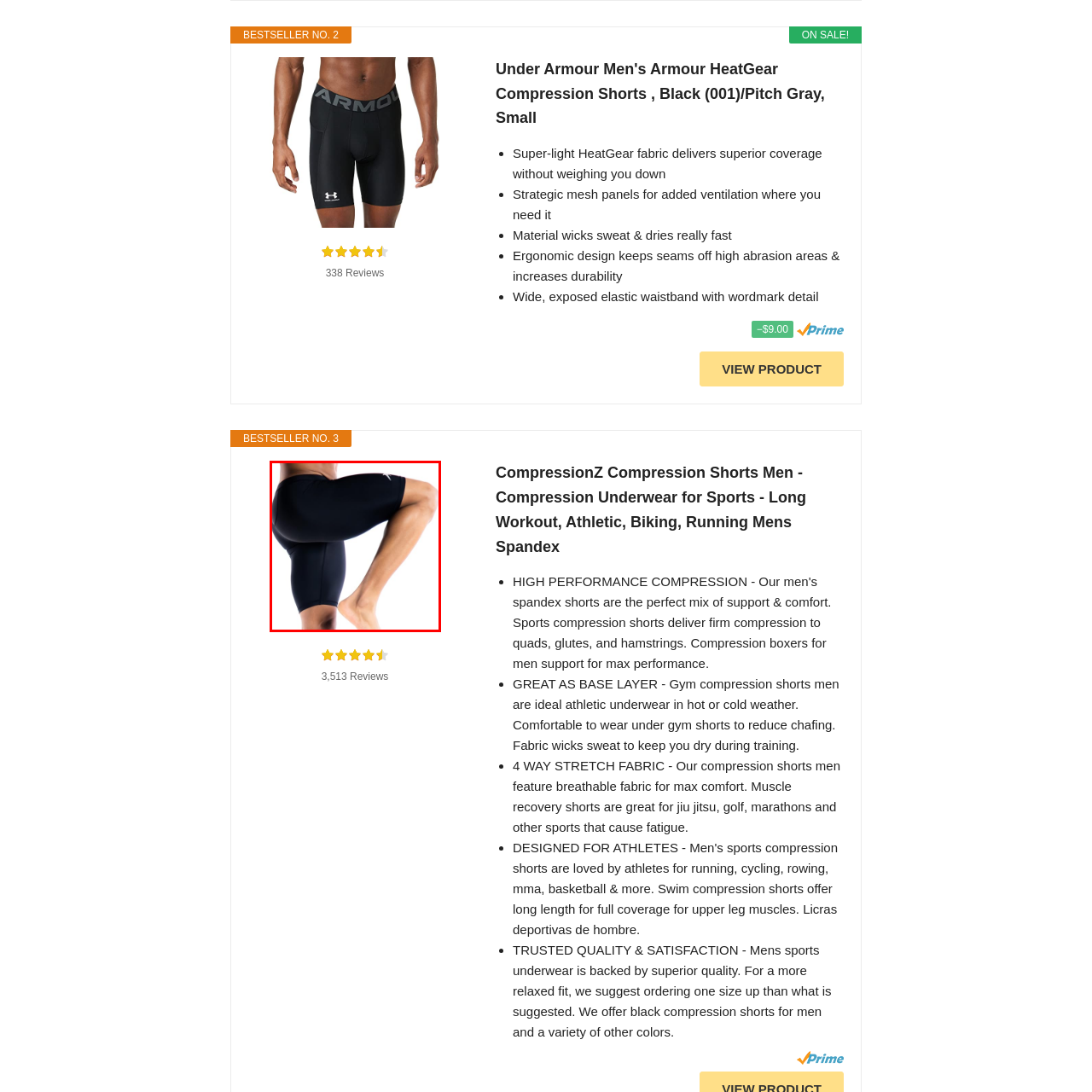Carefully describe the image located within the red boundary.

The image showcases a model demonstrating the "CompressionZ Compression Shorts," which are designed for men. The shorts are sleek and form-fitting, featuring a solid black color that offers a stylish aesthetic while ensuring maximum comfort during athletic activities. The model is positioned with one leg raised, highlighting the shorts' ergonomic design and stretchability, which contribute to ease of movement and support. These compression shorts are ideal for various sports and workouts, providing breathability and moisture-wicking properties to enhance performance. They are presented as a versatile base layer that helps reduce chafing and improve overall comfort during training sessions.